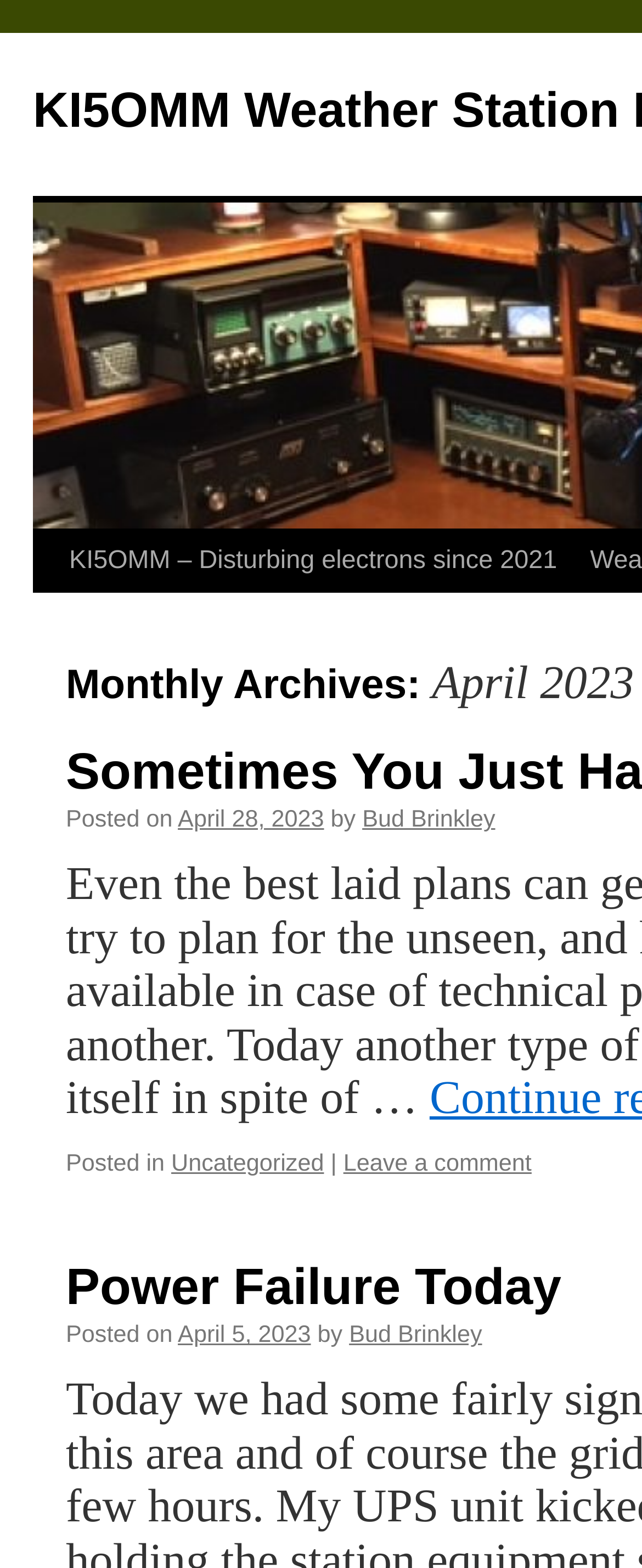Answer the question in one word or a short phrase:
How many posts are on this page?

2